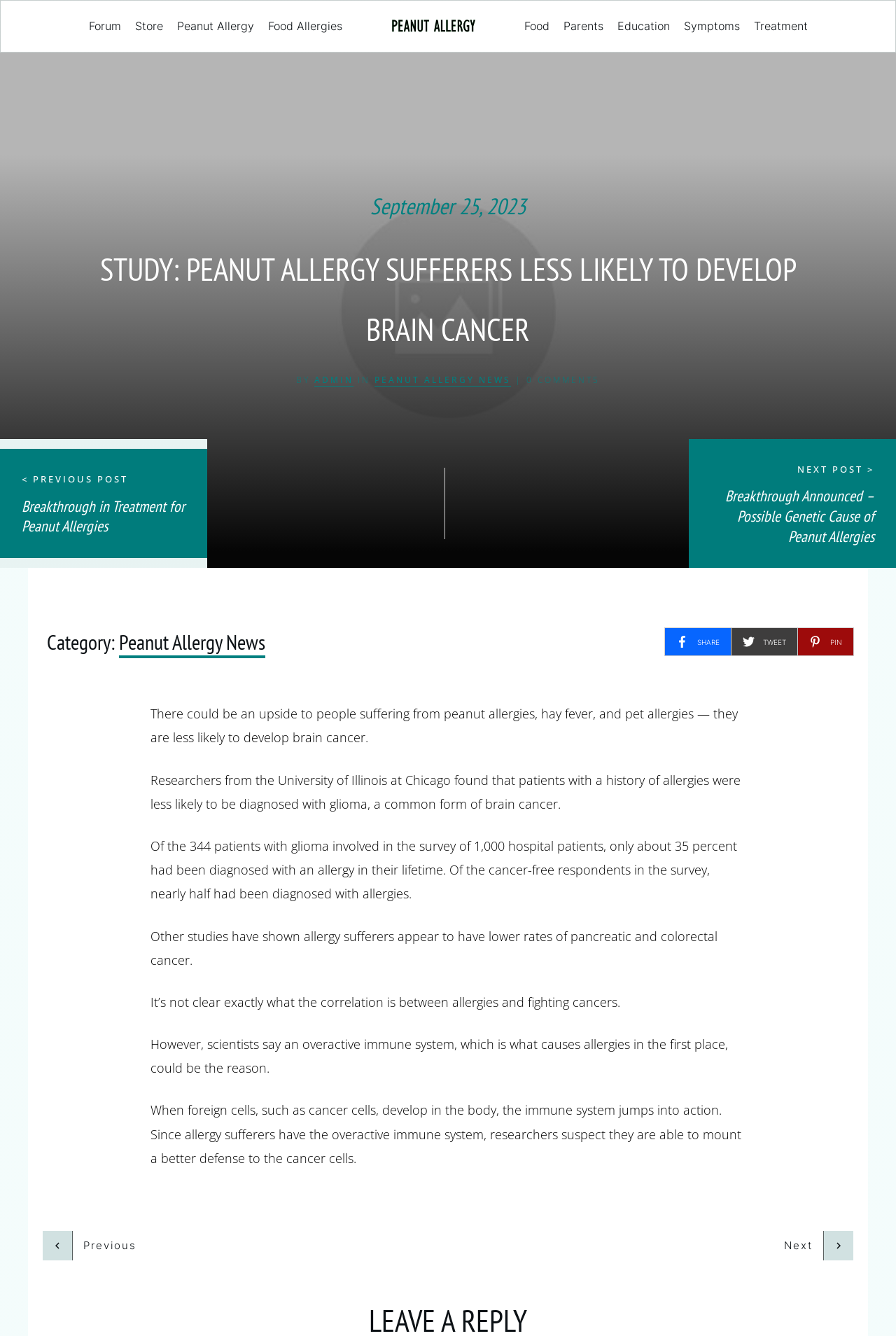What is suspected to be the reason for allergy sufferers having lower rates of cancer?
Use the screenshot to answer the question with a single word or phrase.

Overactive immune system